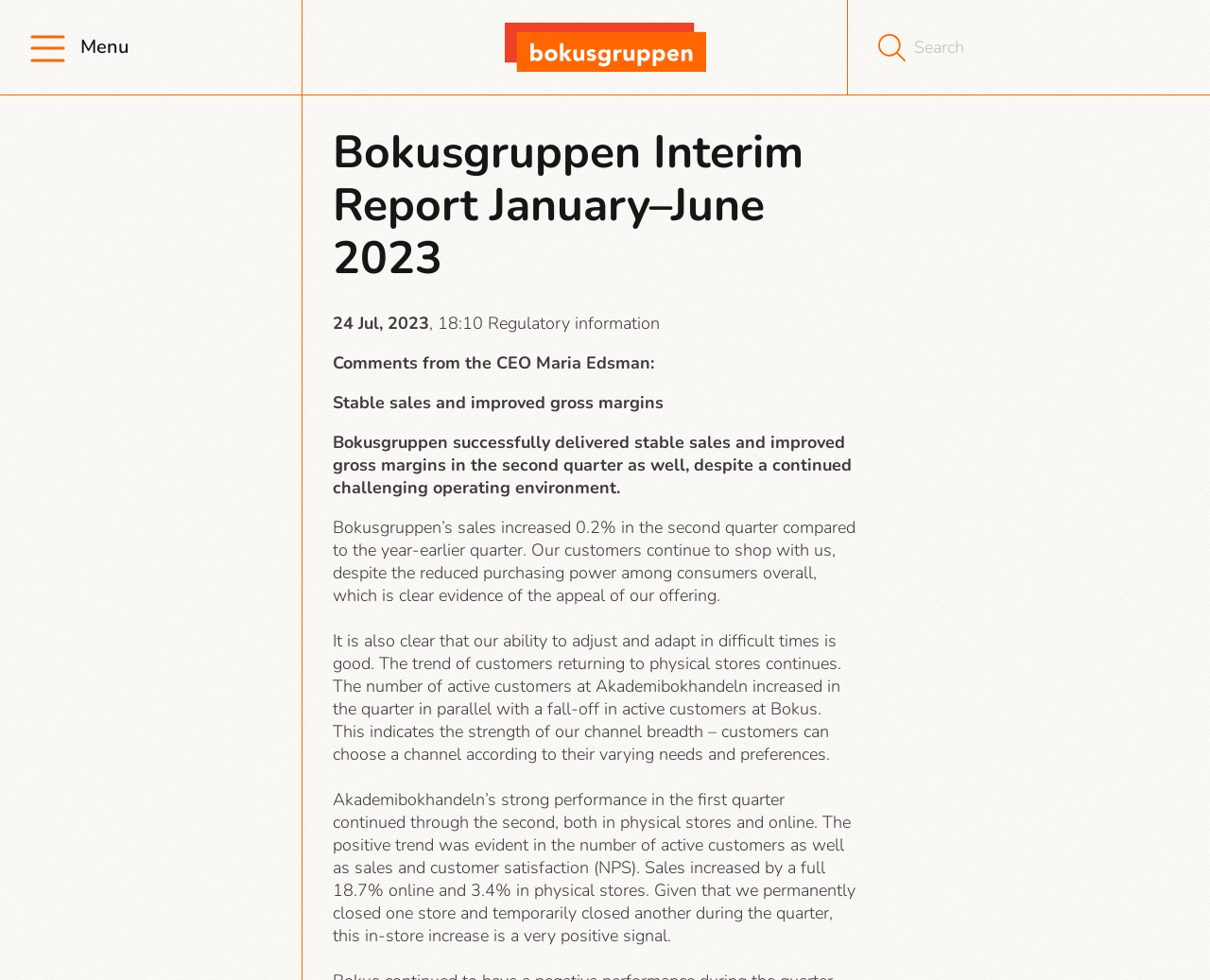Provide a short, one-word or phrase answer to the question below:
How many stores did Akademibokhandeln close in the quarter?

One